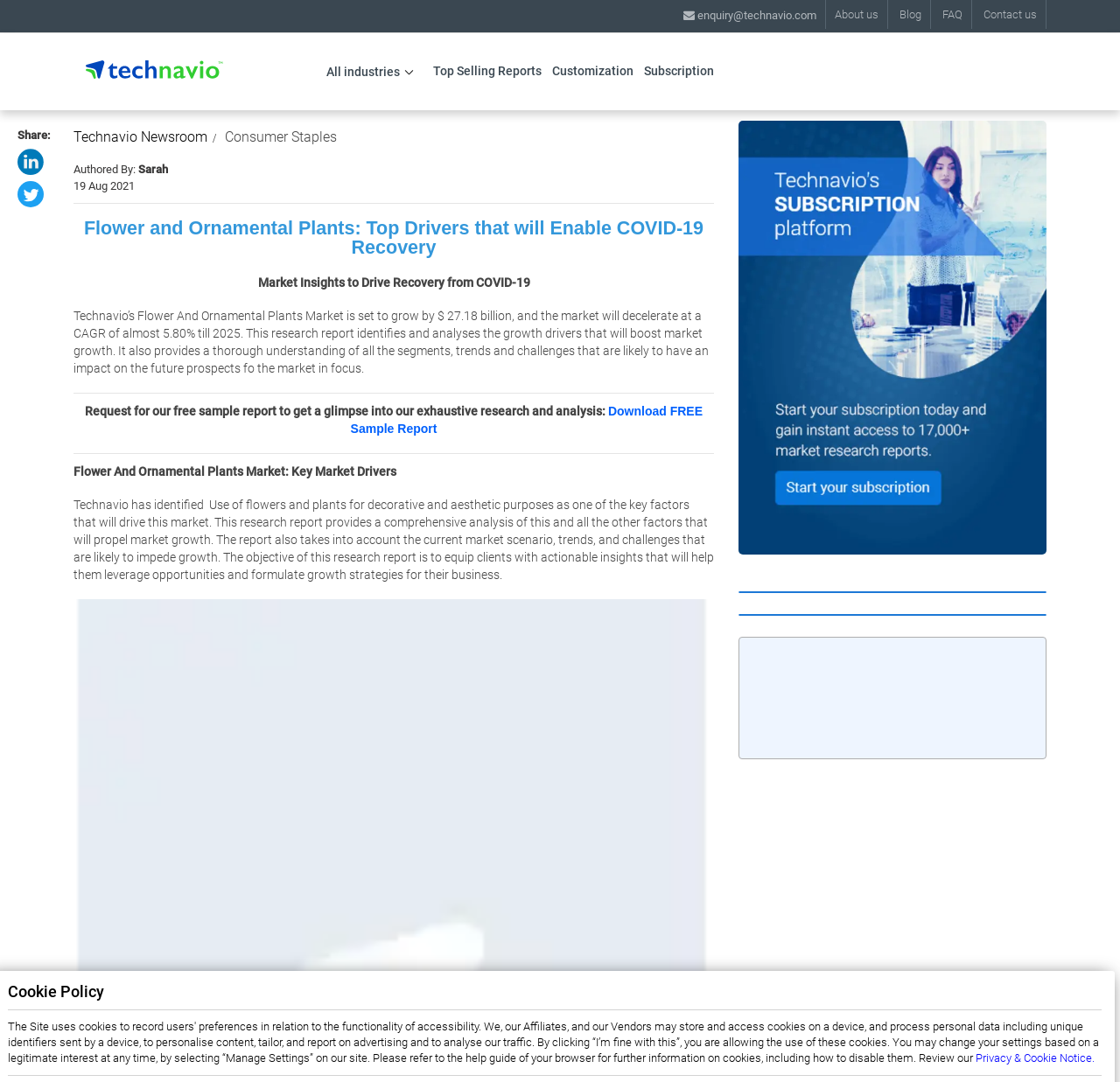Determine the bounding box coordinates for the clickable element required to fulfill the instruction: "Click on About us". Provide the coordinates as four float numbers between 0 and 1, i.e., [left, top, right, bottom].

[0.737, 0.0, 0.793, 0.027]